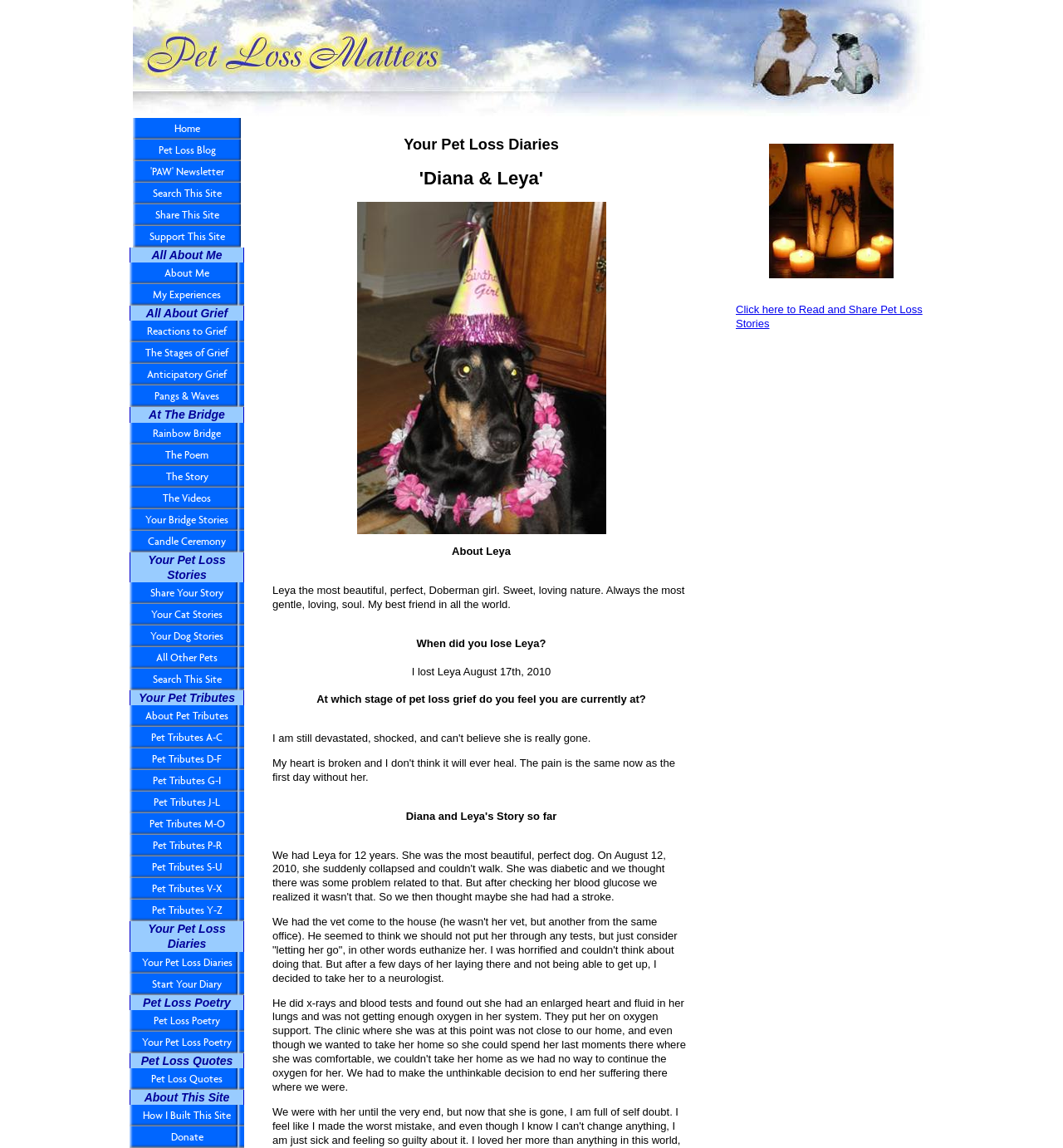Using the information in the image, could you please answer the following question in detail:
What is the purpose of the 'Your Pet Loss Diaries' section?

The 'Your Pet Loss Diaries' section is likely for users to share their pet loss stories, as indicated by the link 'Start Your Diary' and the heading 'Your Pet Loss Diaries'.